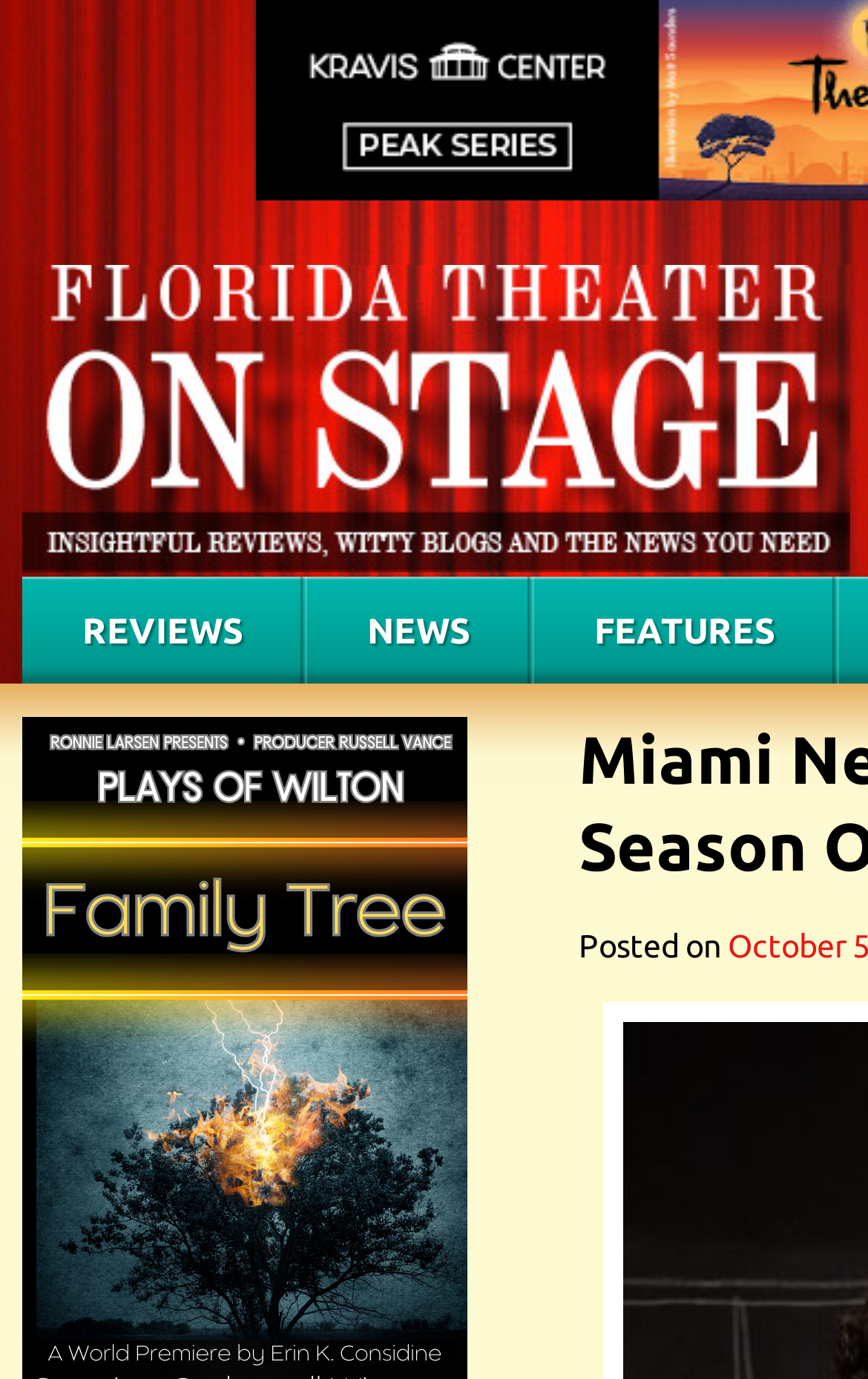Determine the bounding box coordinates for the HTML element described here: "alt="Florida Theater On Stage"".

[0.026, 0.394, 0.979, 0.42]